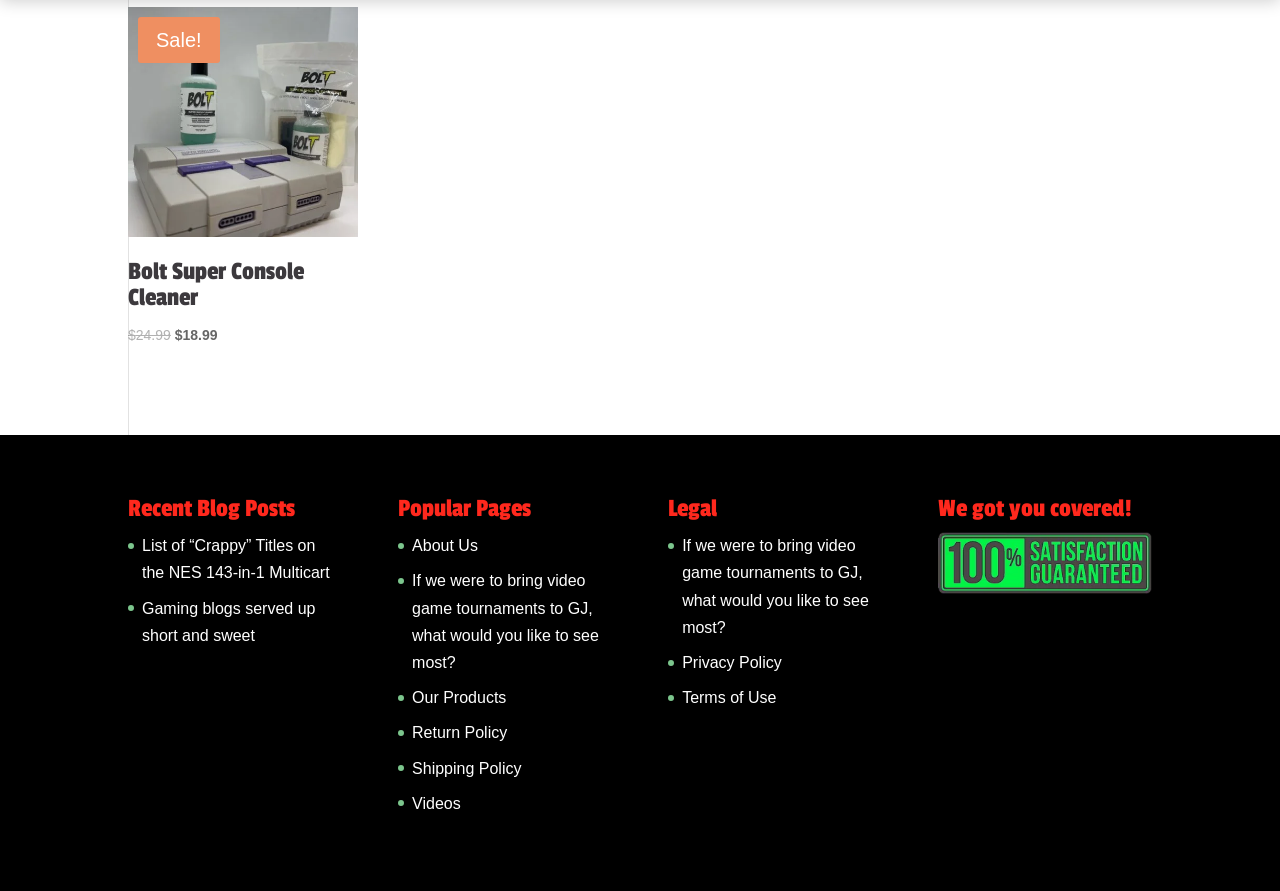Please give a one-word or short phrase response to the following question: 
What is the price of the product?

$18.99